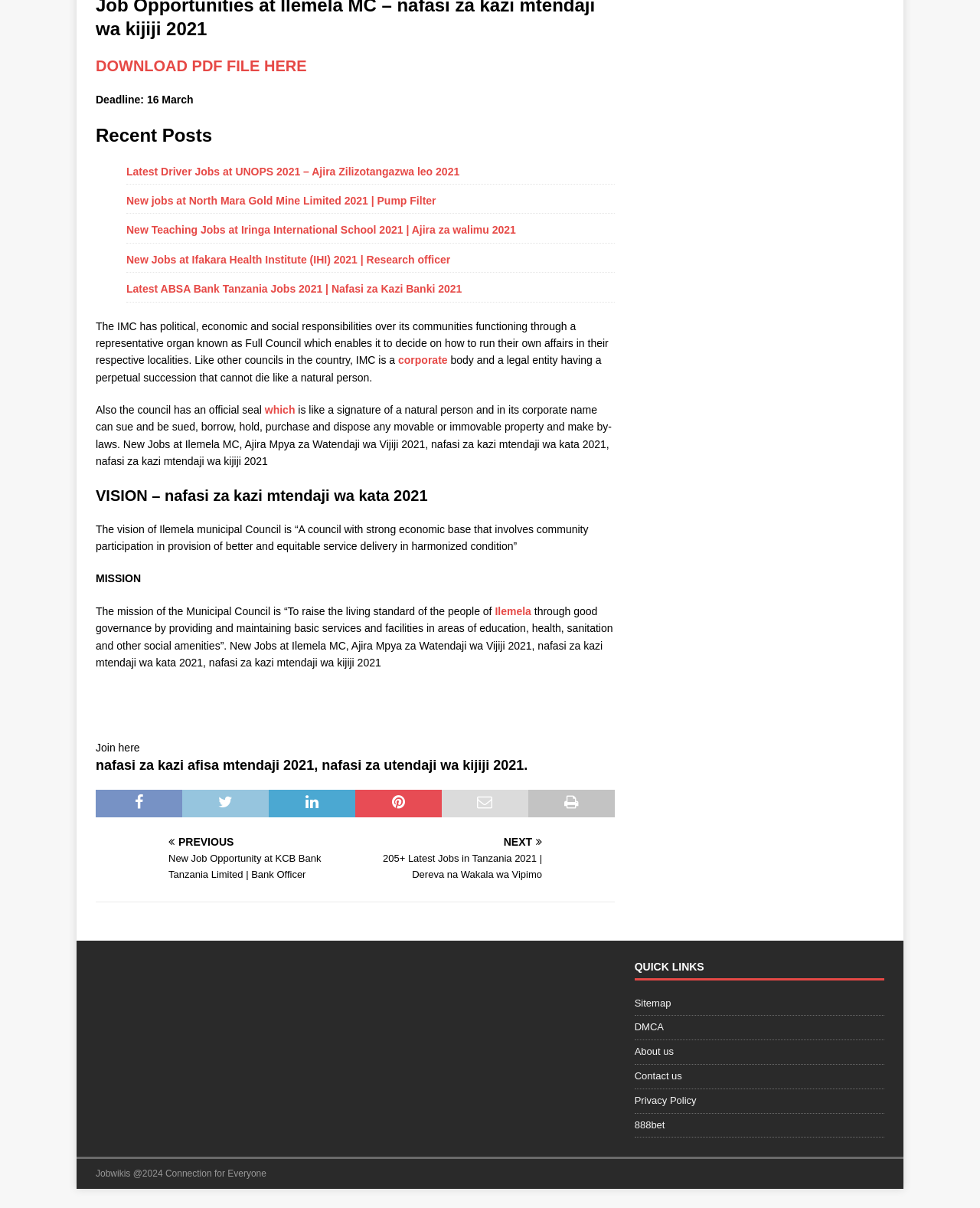For the given element description ← Previous Article, determine the bounding box coordinates of the UI element. The coordinates should follow the format (top-left x, top-left y, bottom-right x, bottom-right y) and be within the range of 0 to 1.

None